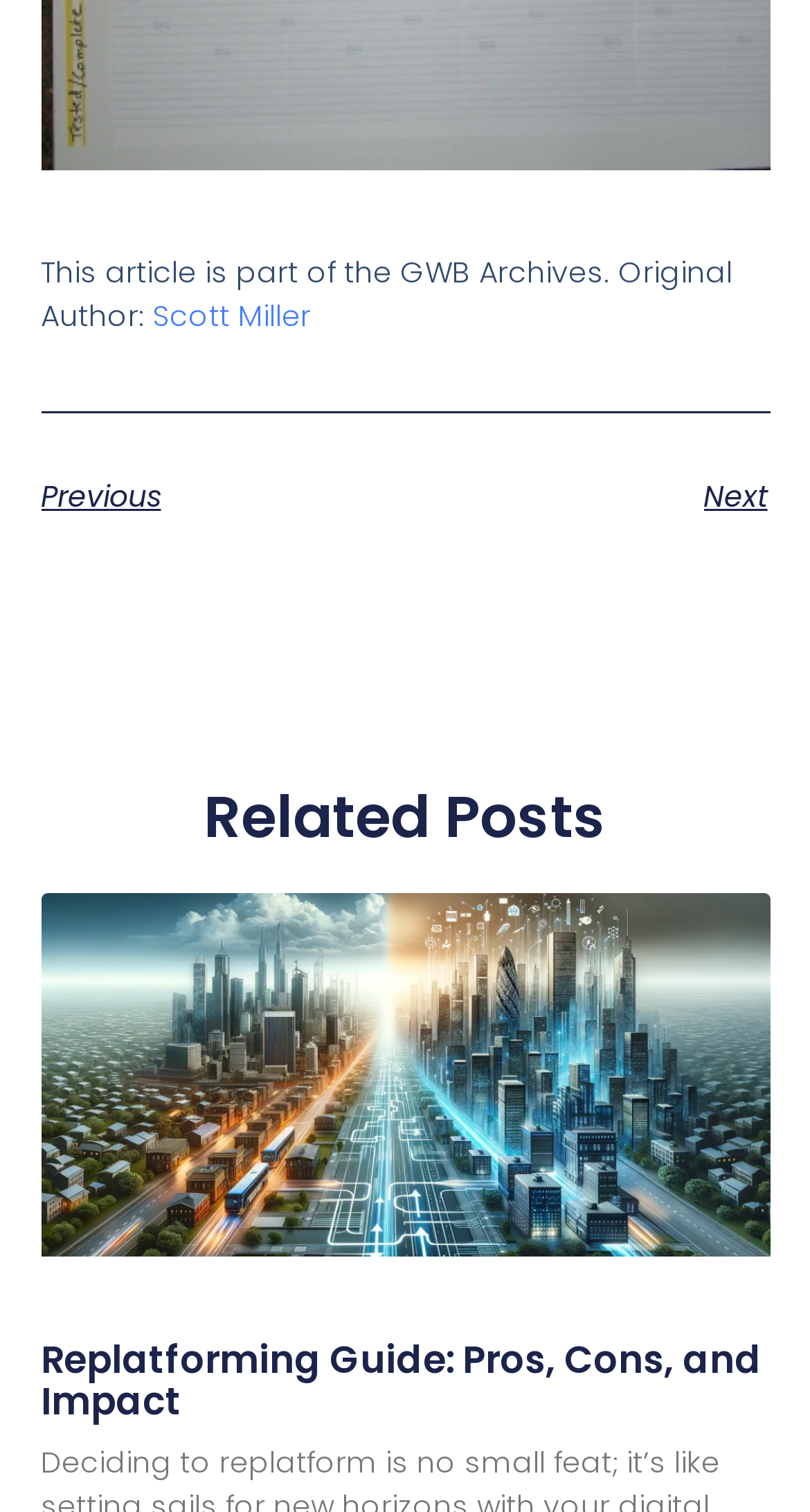Find the bounding box of the UI element described as: "Scott Miller". The bounding box coordinates should be given as four float values between 0 and 1, i.e., [left, top, right, bottom].

[0.188, 0.195, 0.383, 0.222]